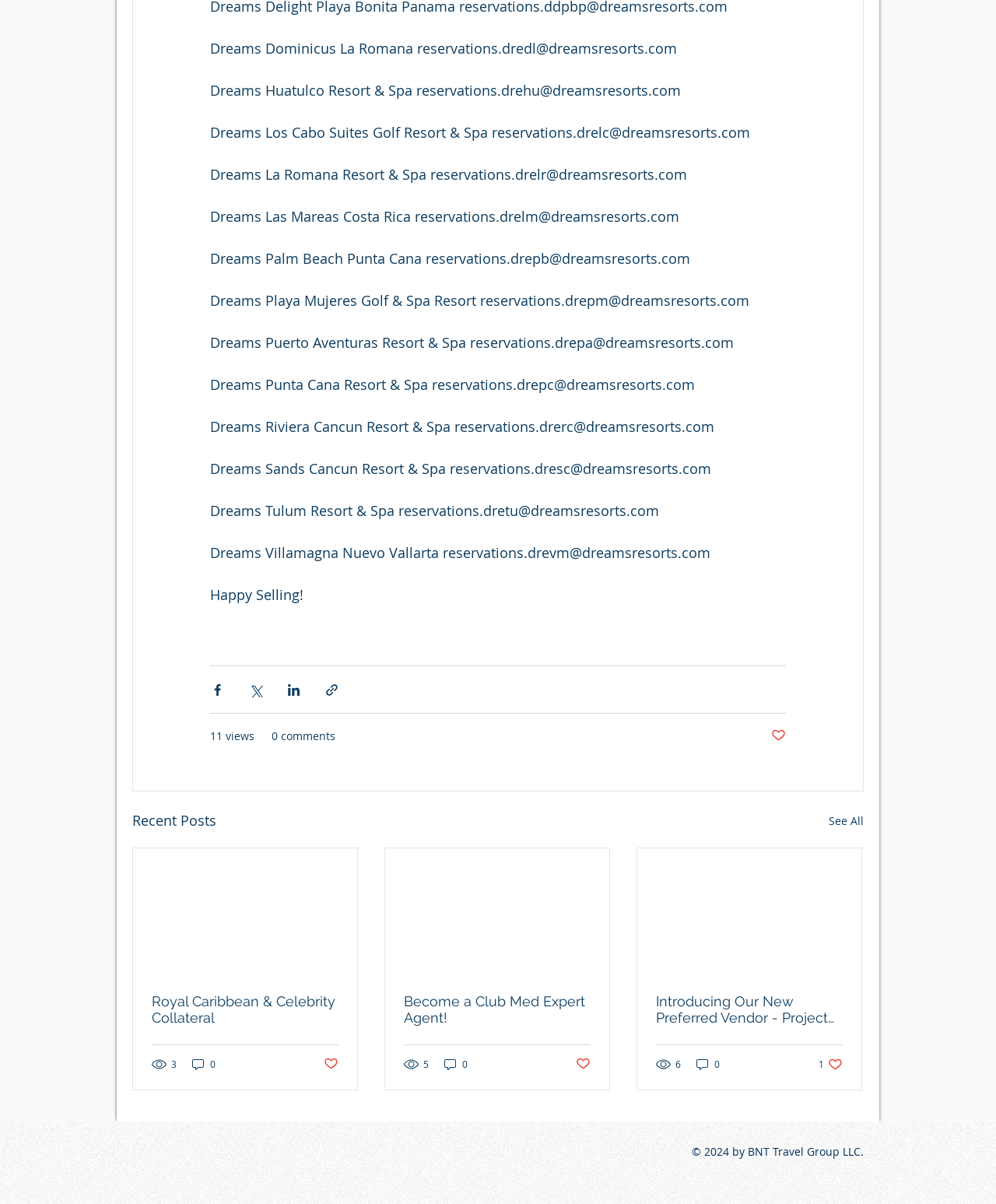Pinpoint the bounding box coordinates of the clickable element to carry out the following instruction: "Like the third post."

[0.822, 0.878, 0.846, 0.89]